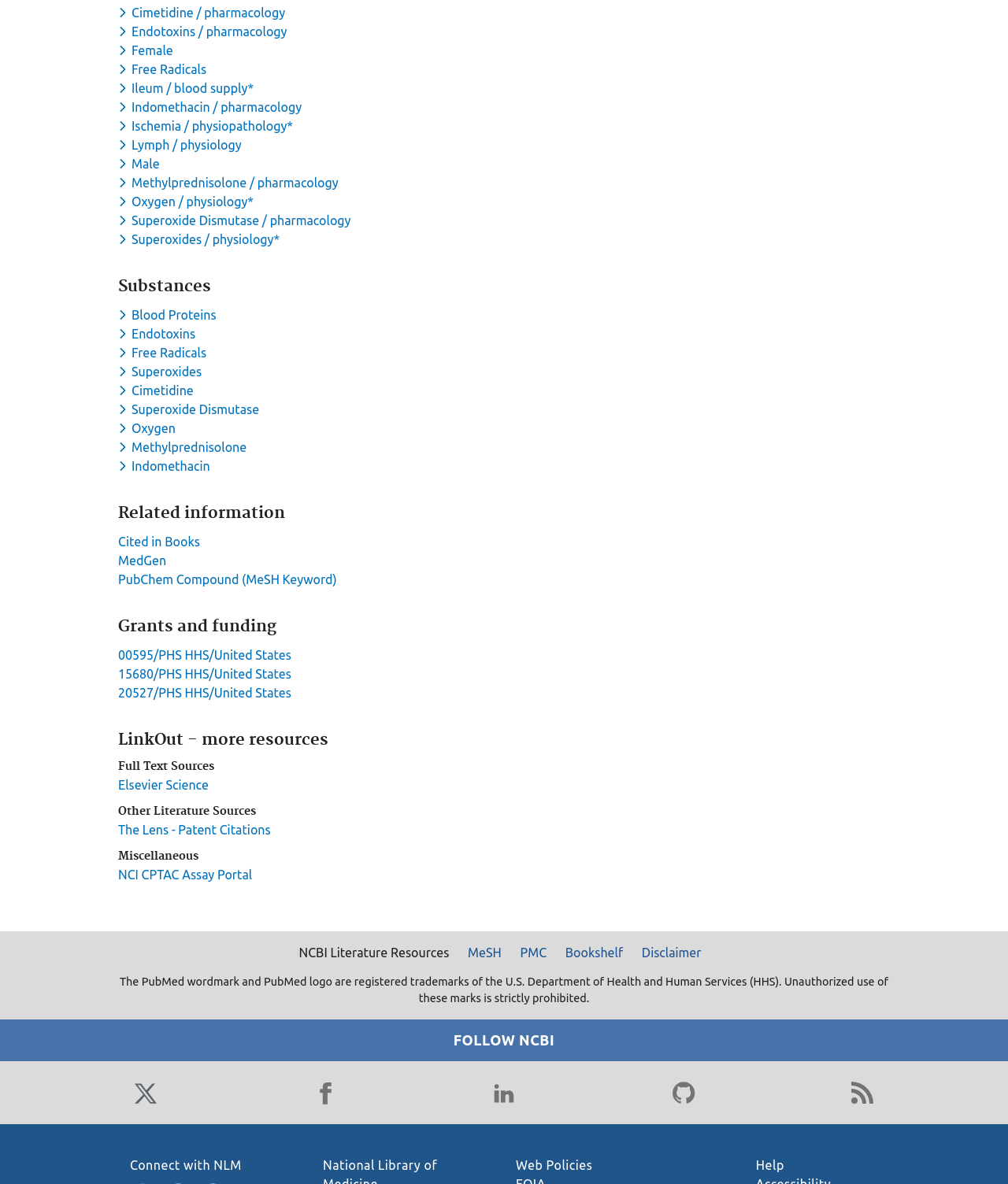Specify the bounding box coordinates of the area to click in order to execute this command: 'Click the 'Charcoal BBQ Grill' link'. The coordinates should consist of four float numbers ranging from 0 to 1, and should be formatted as [left, top, right, bottom].

None